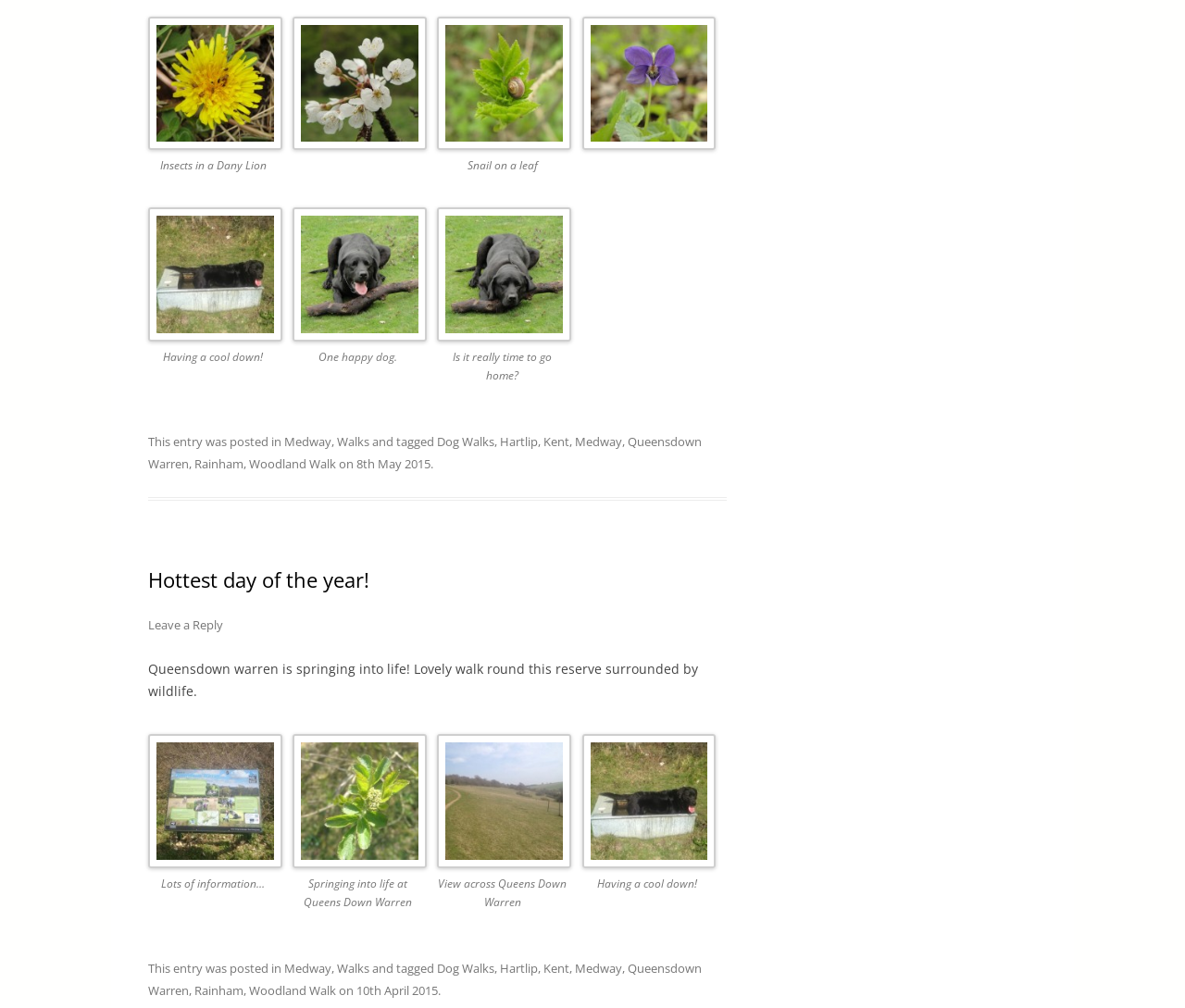Provide your answer in a single word or phrase: 
What is the name of the warren mentioned in the webpage?

Queensdown Warren